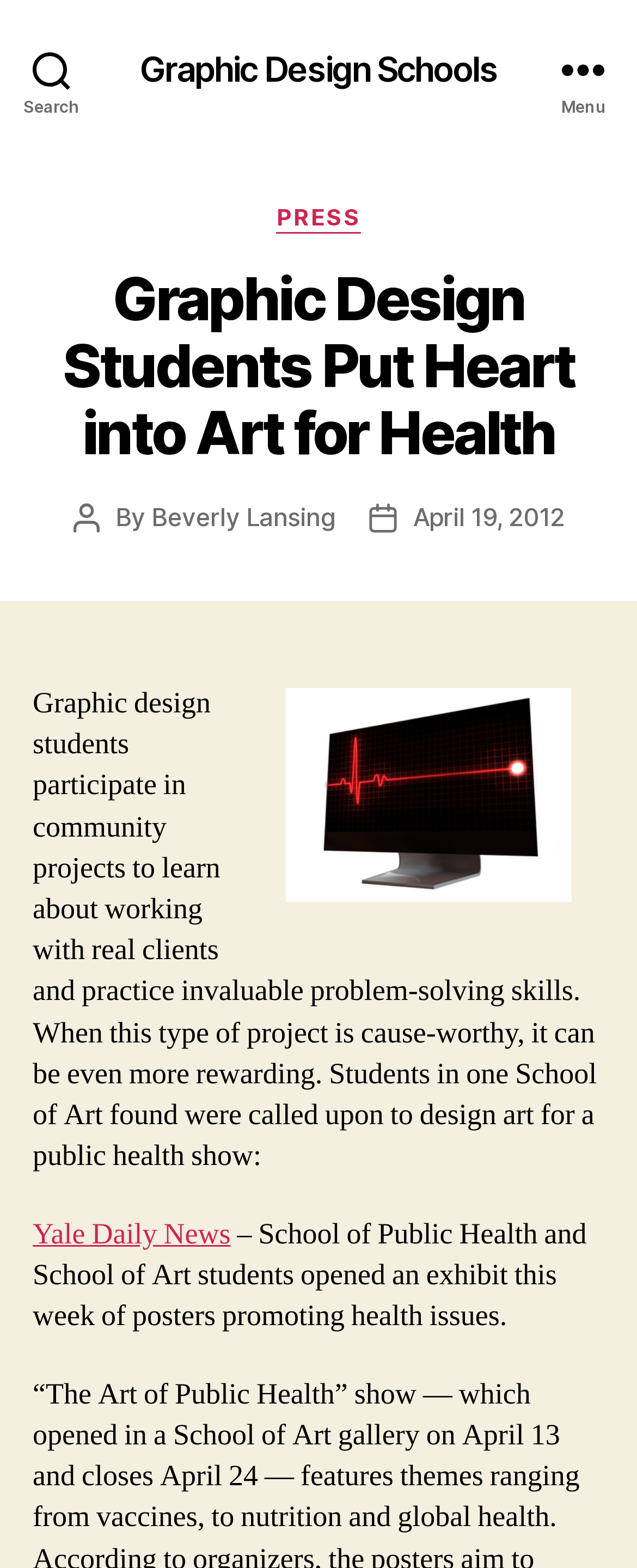What is the purpose of the project? Based on the screenshot, please respond with a single word or phrase.

To design art for a public health show